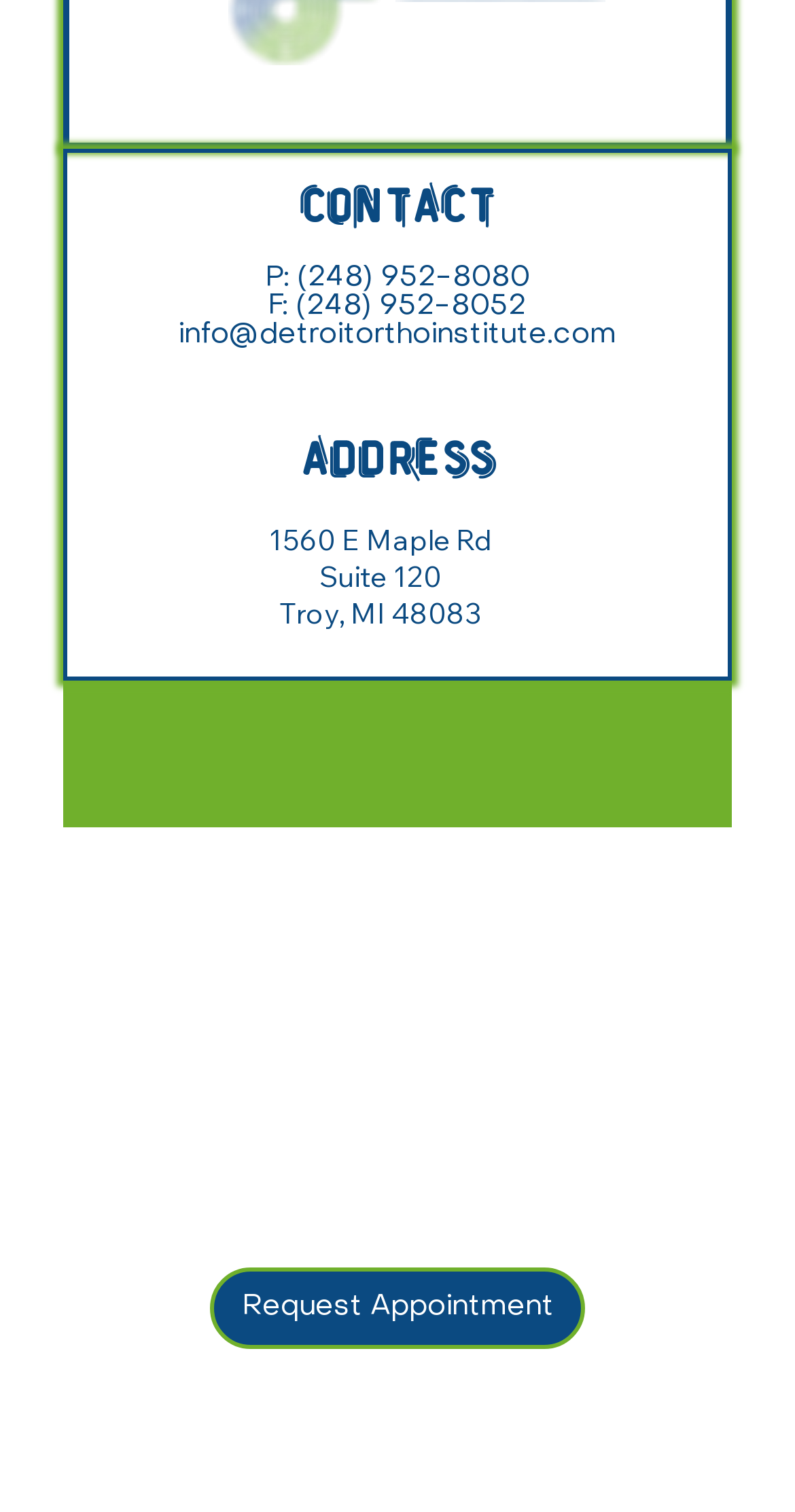From the element description: "aria-label="Facebook"", extract the bounding box coordinates of the UI element. The coordinates should be expressed as four float numbers between 0 and 1, in the order [left, top, right, bottom].

[0.307, 0.477, 0.389, 0.52]